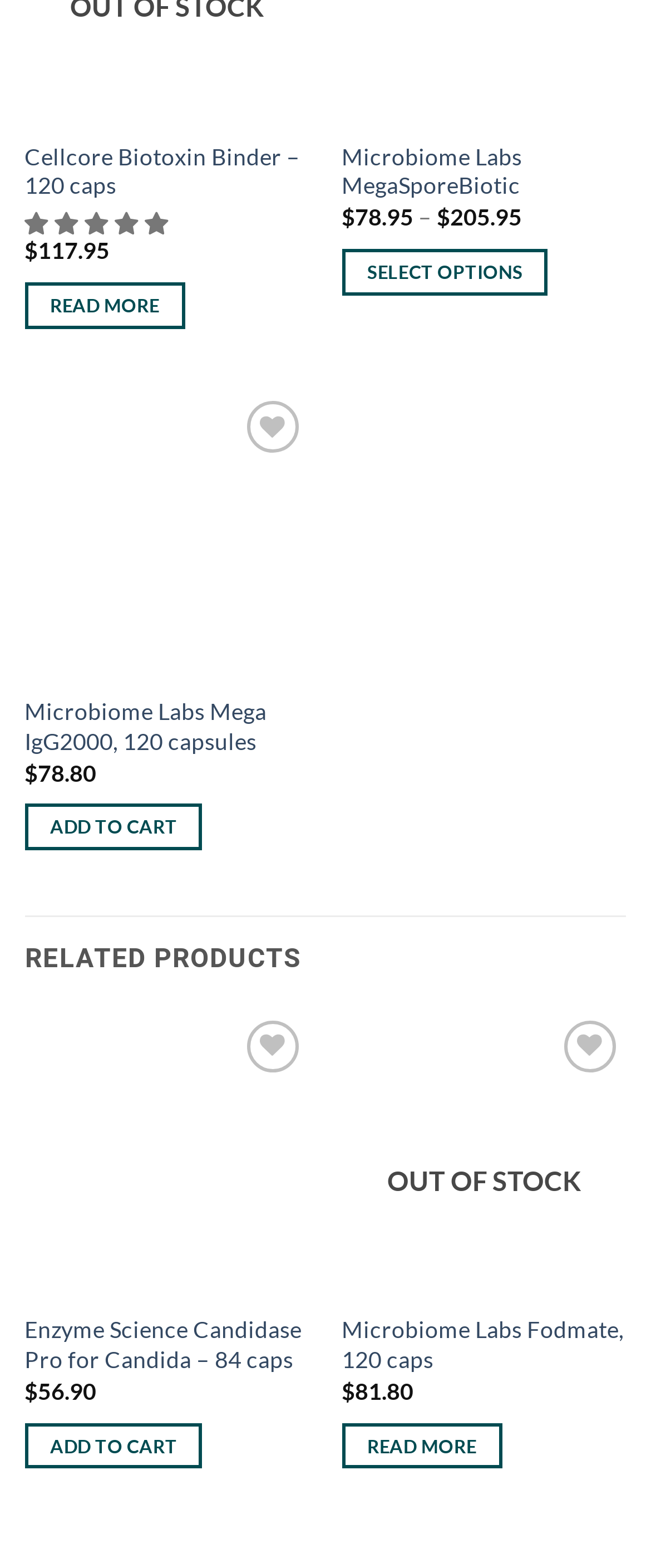Please provide a comprehensive answer to the question below using the information from the image: How many products are displayed on this page?

I counted the number of product links on the page, which are 'Cellcore Biotoxin Binder – 120 caps', 'Microbiome Labs MegaSporeBiotic', 'Microbiome Labs Mega IgG2000, 120 capsules', 'Enzyme Science Candidase Pro for Candida – 84 caps', and 'Microbiome Labs Fodmate, 120 caps'.